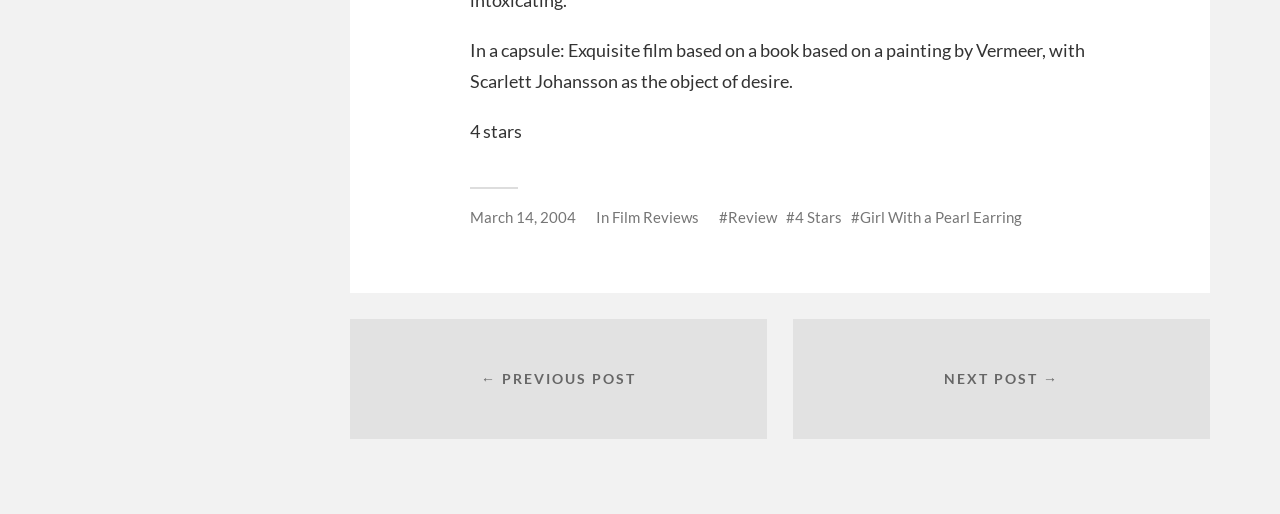Find the bounding box coordinates for the area that must be clicked to perform this action: "Read the film review".

[0.367, 0.076, 0.848, 0.179]